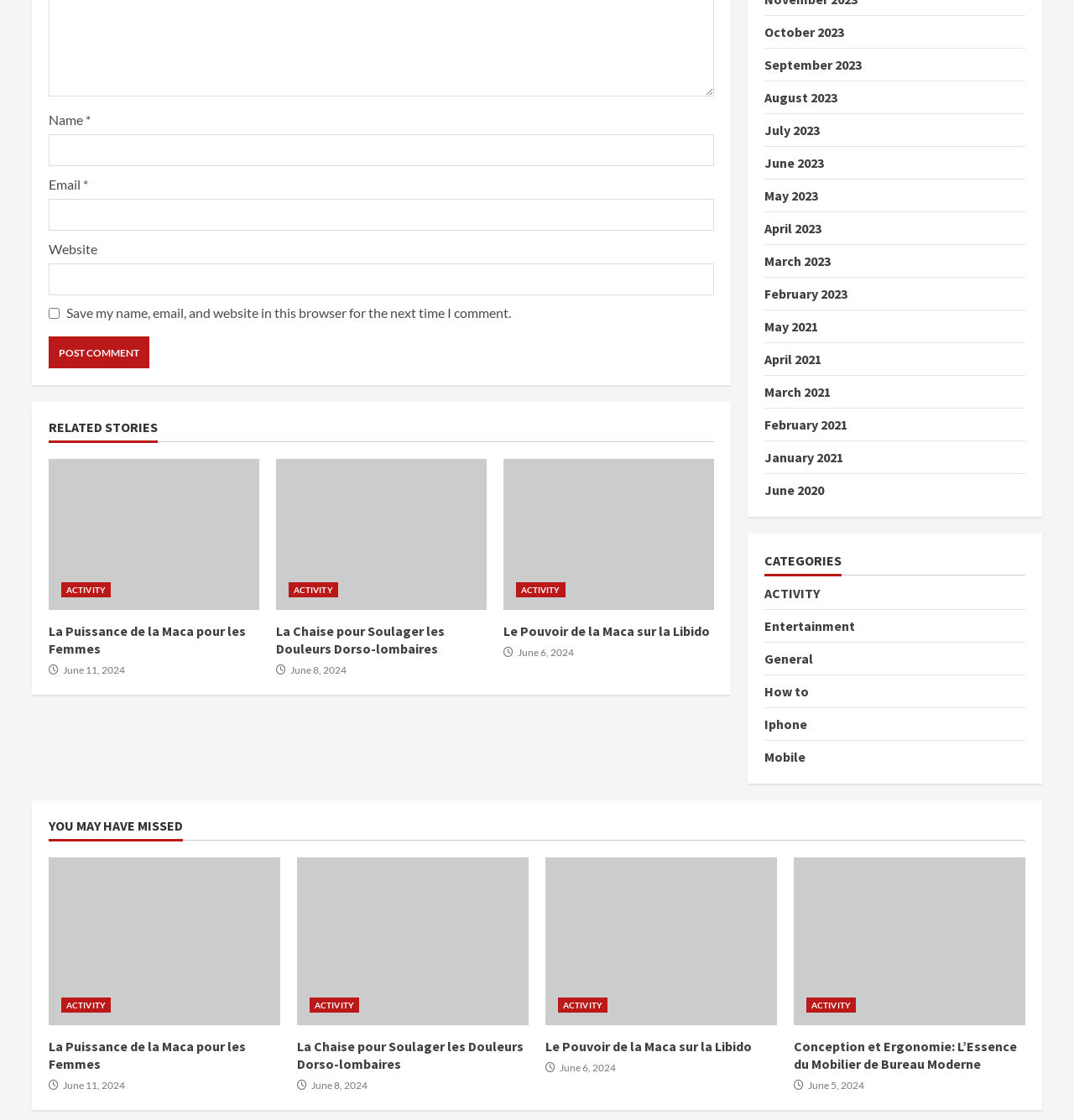Please indicate the bounding box coordinates of the element's region to be clicked to achieve the instruction: "Read 'La Puissance de la Maca pour les Femmes'". Provide the coordinates as four float numbers between 0 and 1, i.e., [left, top, right, bottom].

[0.045, 0.41, 0.241, 0.545]